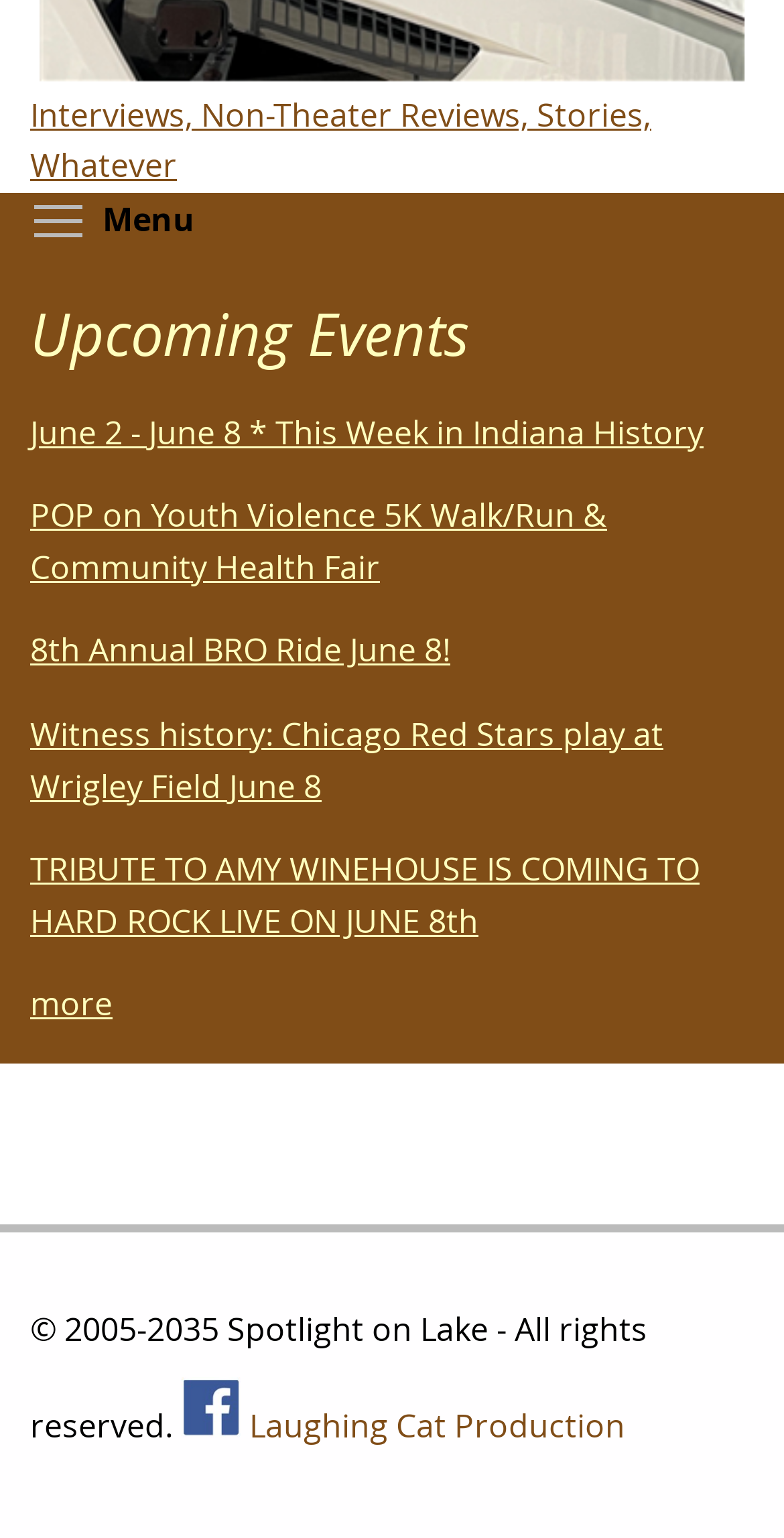Please identify the bounding box coordinates of the area that needs to be clicked to follow this instruction: "Check out Spotlight on Lake's facebook page".

[0.231, 0.912, 0.318, 0.941]